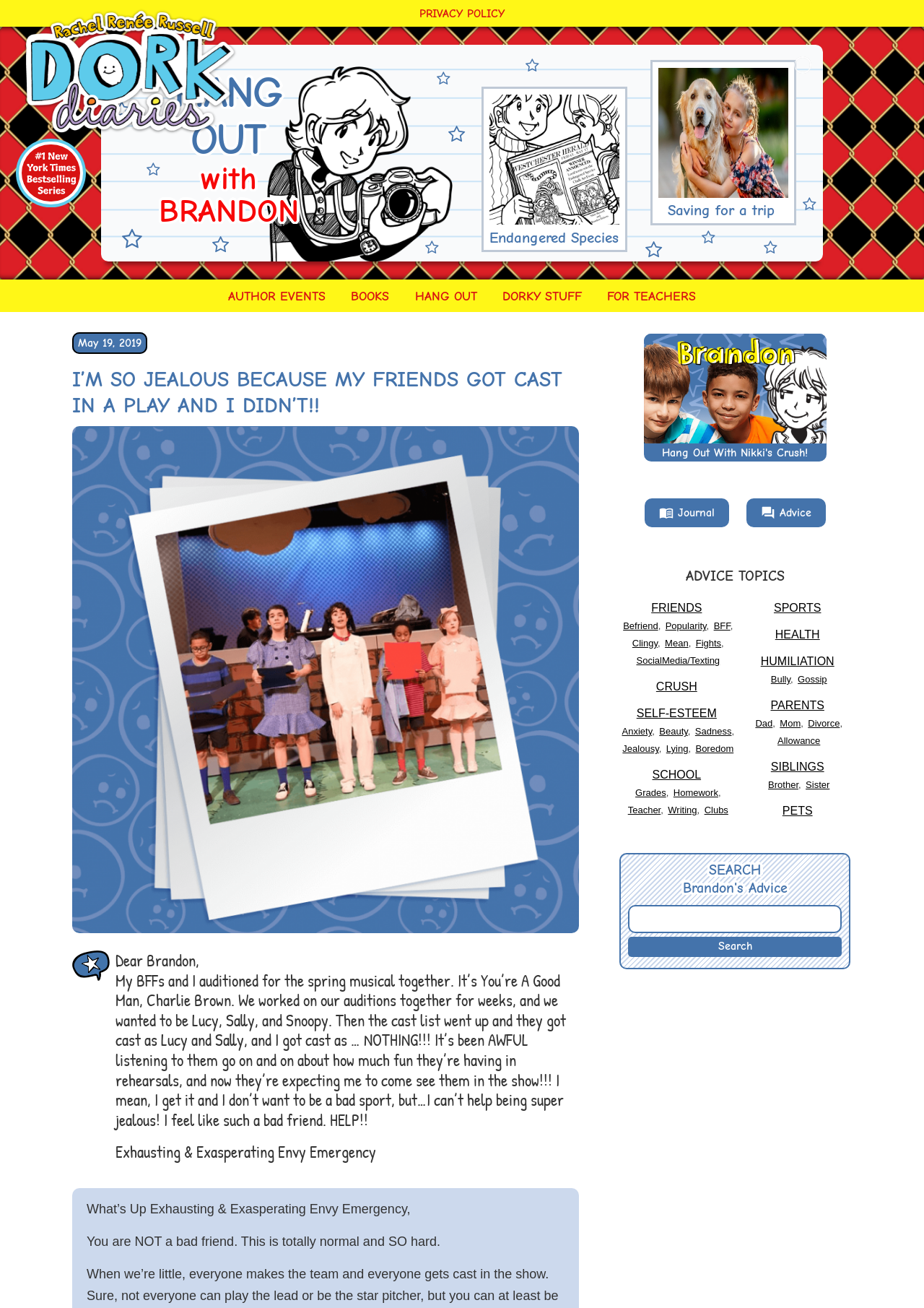Refer to the screenshot and answer the following question in detail:
What is the name of the advice columnist mentioned in the article?

The article mentions that the author is writing to Brandon, who is presumably an advice columnist, seeking help and guidance on how to deal with her feelings of jealousy towards her friends.